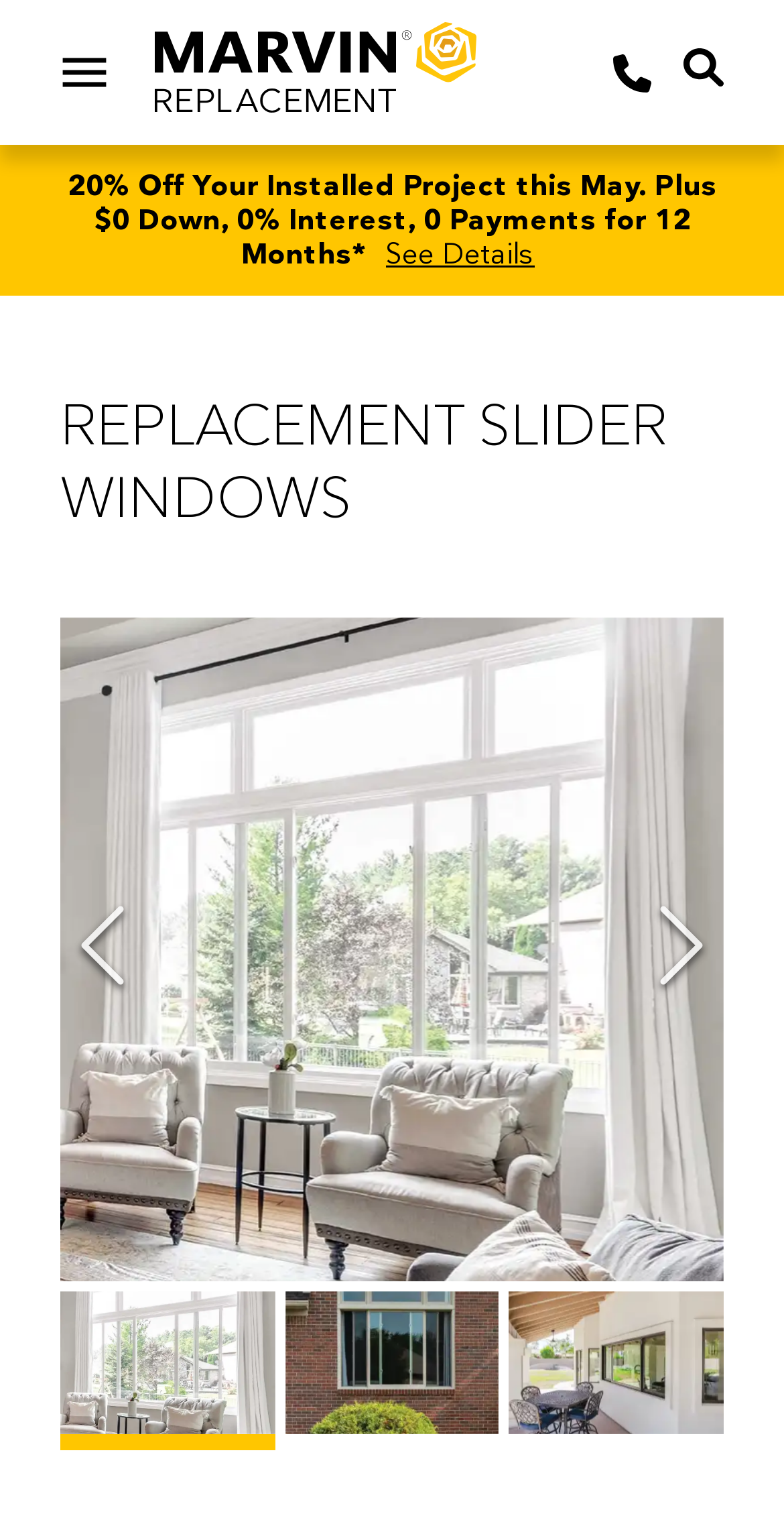Explain the webpage in detail.

The webpage is about slider window replacement from Marvin Replacement. At the top left, there is a logo of Marvin Replacement, and next to it, a link to go to the home page. Below the logo, there is a search bar with a button on the right side. 

On the top right, there is a small image and a link. Below it, there is a promotional banner announcing a 20% discount on installed projects in May, along with other benefits. A "See Details" button is placed in the middle of the banner.

The main content of the page is a slider window showcase. The slider has three images: one showing a living room with slider windows, another showing an exterior view of an opened slider window on a brown brick home backyard, and the last one showing an exterior view from a patio of slider windows. The slider has "Previous Slide" and "Next Slide" buttons on the left and right sides, respectively.

Above the slider, there is a heading "REPLACEMENT SLIDER WINDOWS" in a prominent font.